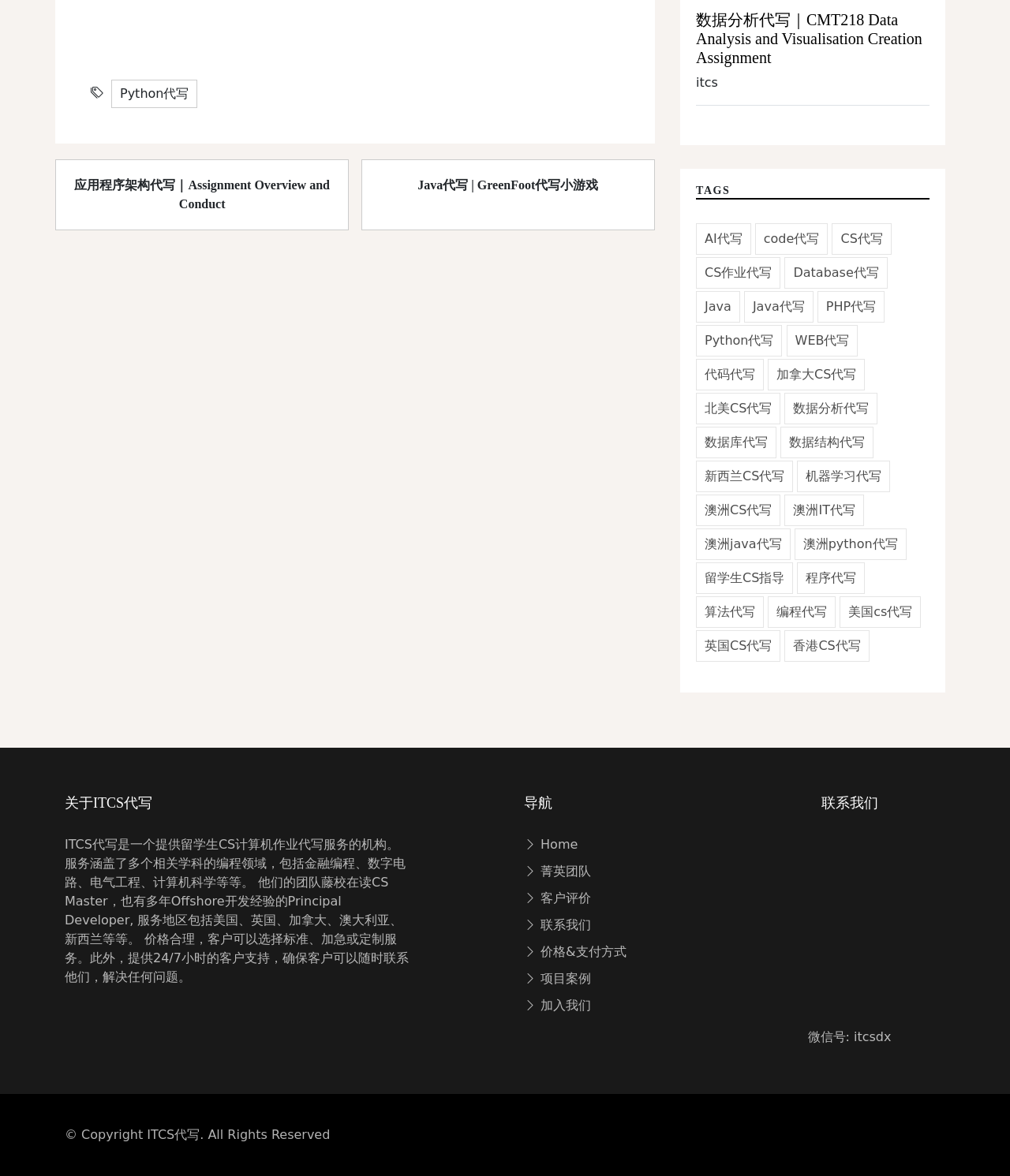Given the element description: "香港CS代写", predict the bounding box coordinates of the UI element it refers to, using four float numbers between 0 and 1, i.e., [left, top, right, bottom].

[0.777, 0.536, 0.861, 0.562]